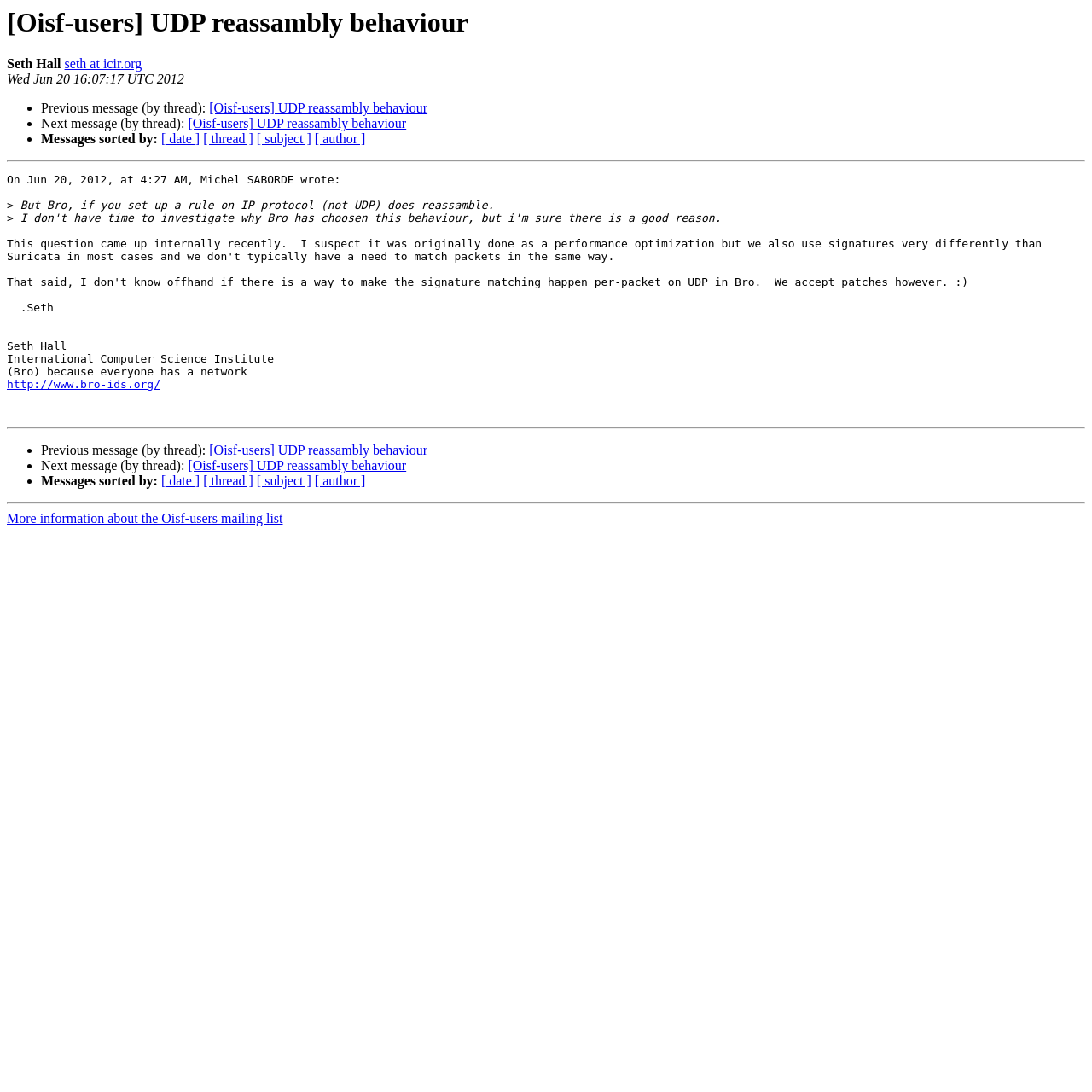Could you locate the bounding box coordinates for the section that should be clicked to accomplish this task: "Click the 'Start a New Thread' button".

None